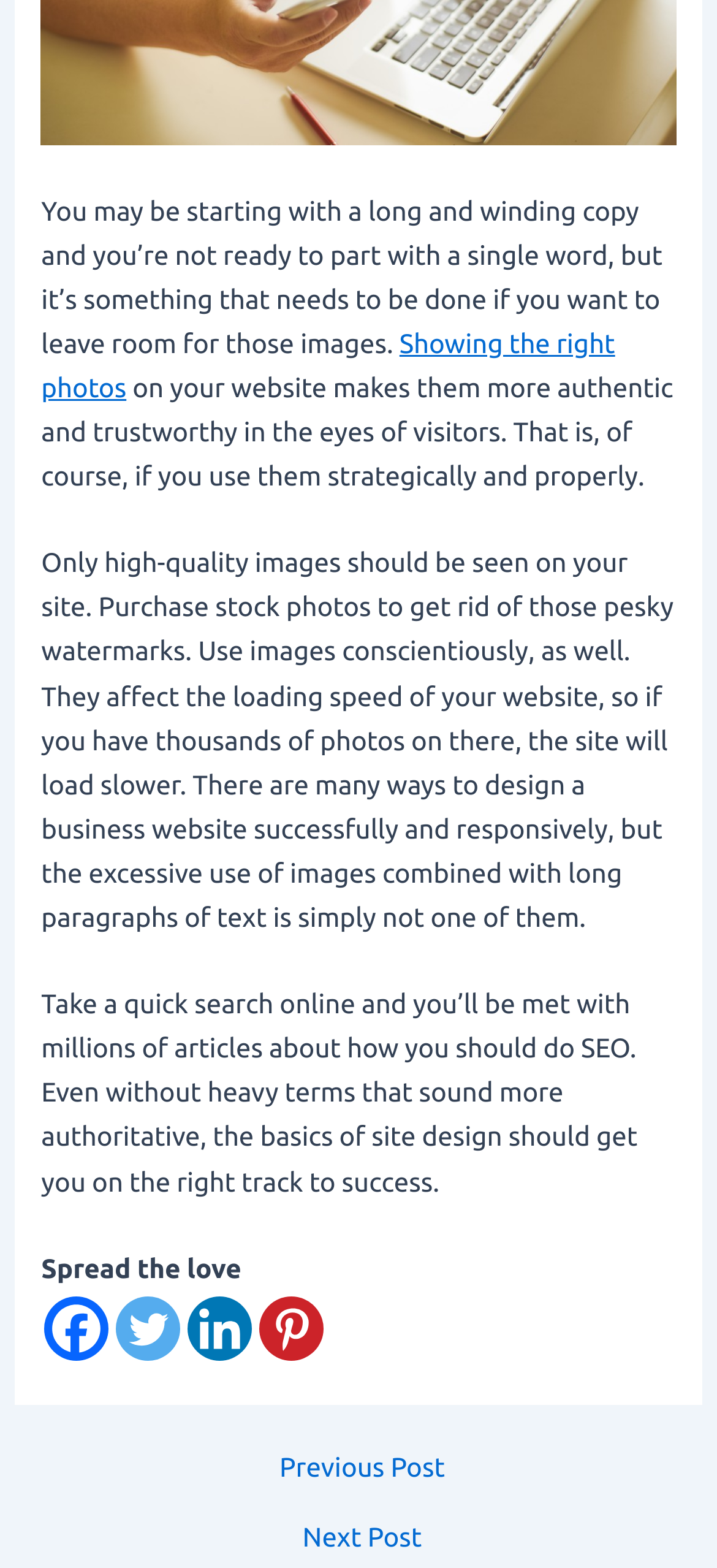Analyze the image and provide a detailed answer to the question: What is the effect of excessive image use on website loading speed?

The webpage mentions that using thousands of photos on a website can slow down its loading speed. This is stated in the paragraph that starts with 'Only high-quality images should be seen on your site...'.